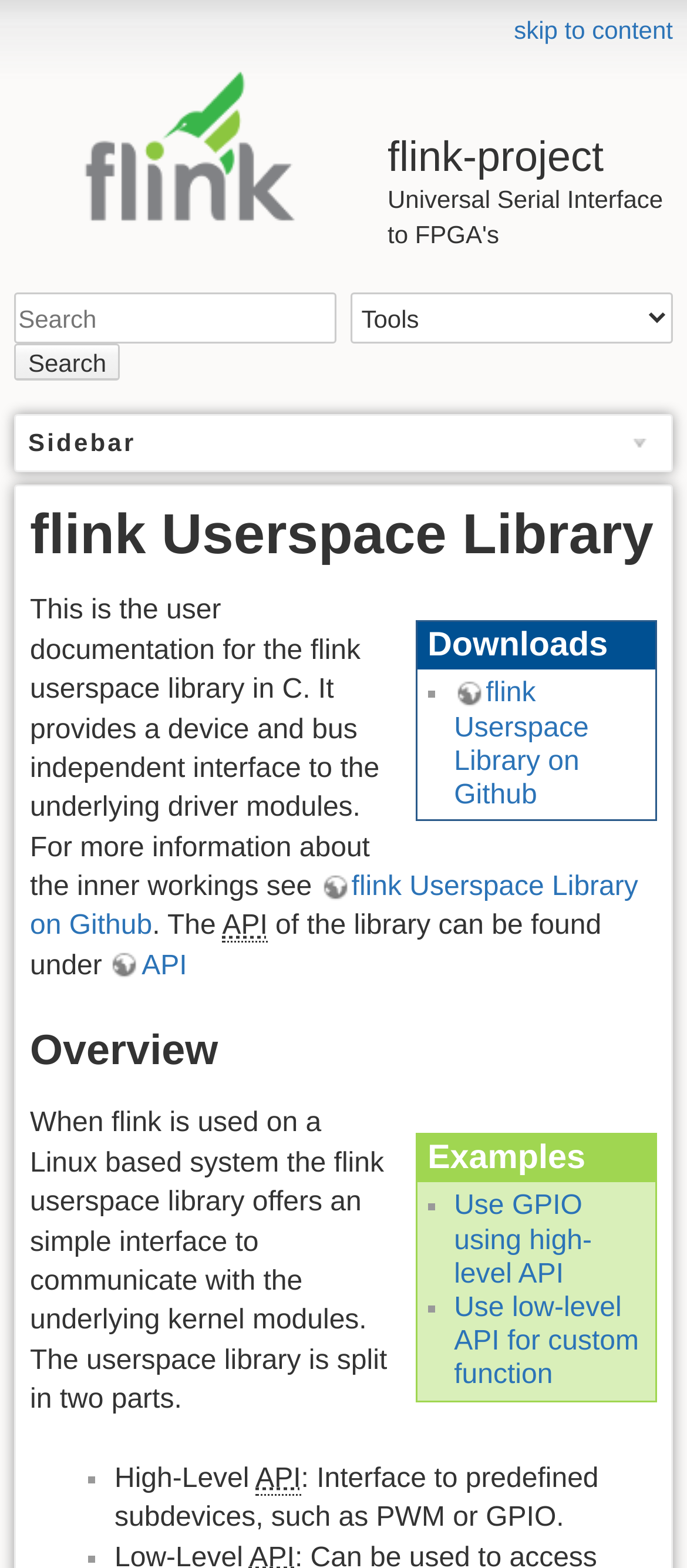Respond to the question below with a single word or phrase: What is the purpose of the flink userspace library?

To provide a simple interface to communicate with kernel modules